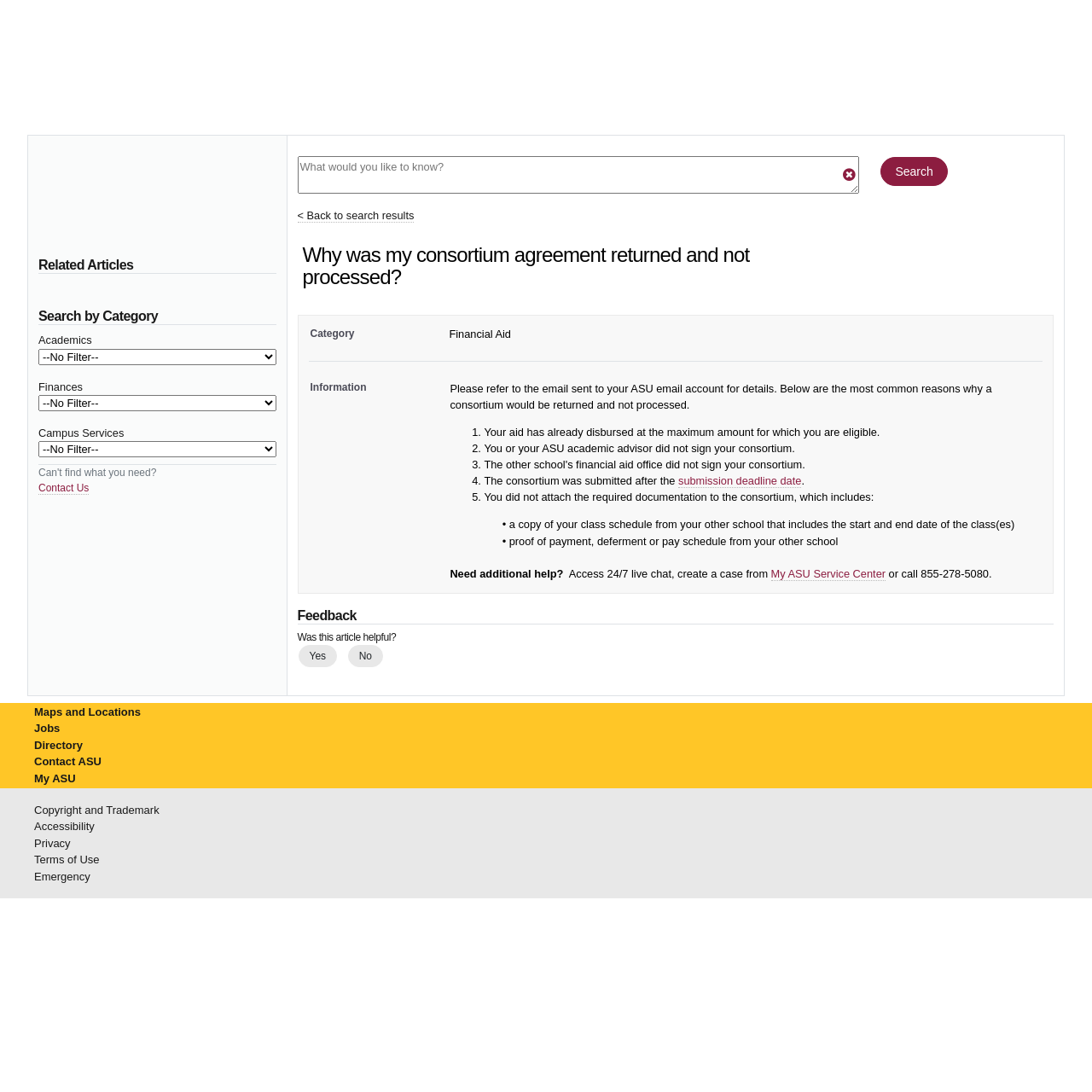Examine the image carefully and respond to the question with a detailed answer: 
What is the deadline for submitting the consortium agreement?

The webpage mentions that one of the reasons for the consortium agreement being returned and not processed is that it was submitted after the submission deadline date, implying that there is a specific deadline for submitting the agreement.